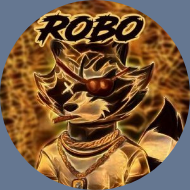Use a single word or phrase to answer the question: 
What is the name of the character displayed prominently?

ROBO